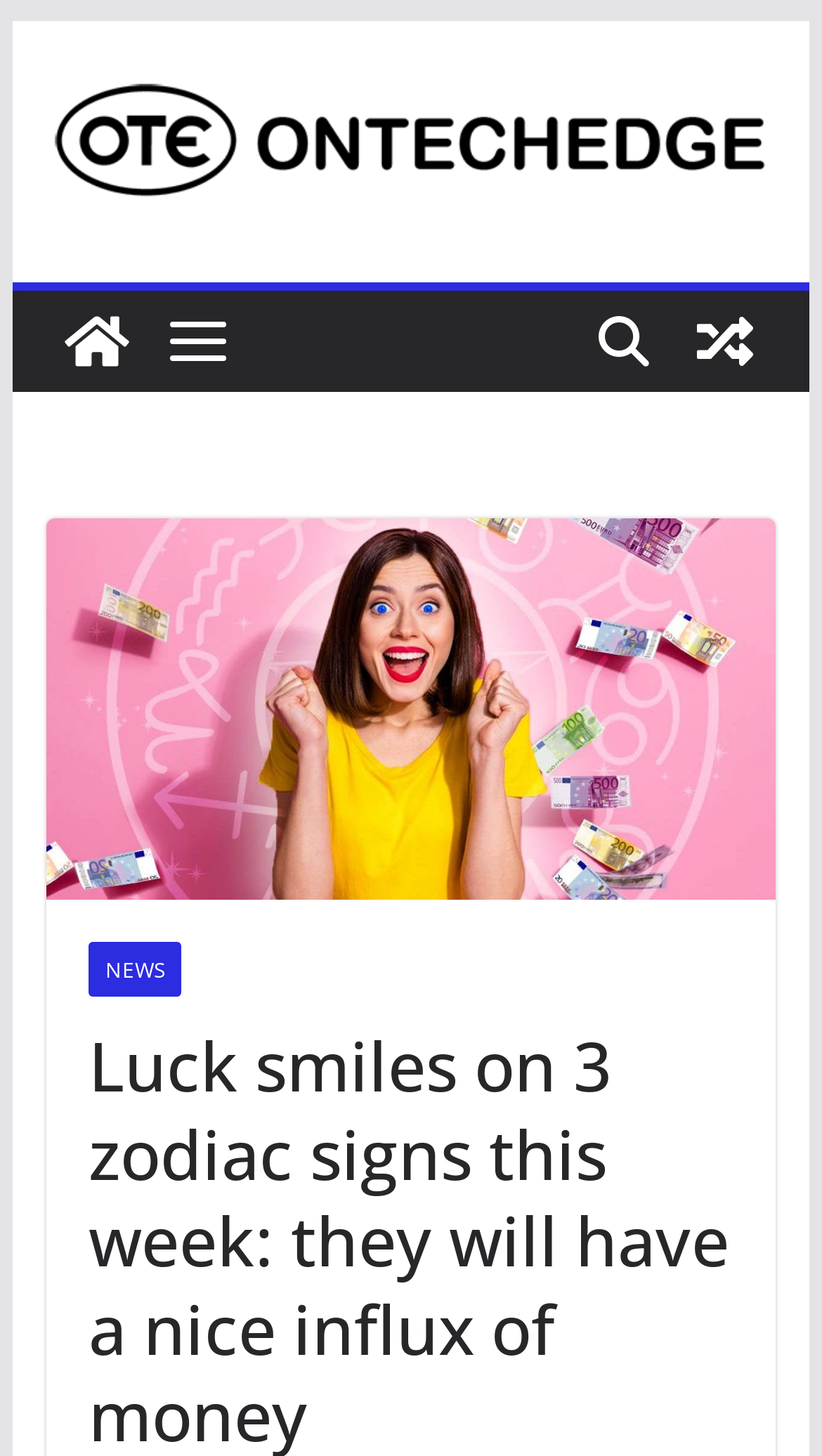Please answer the following query using a single word or phrase: 
How many links are there in the top section?

4